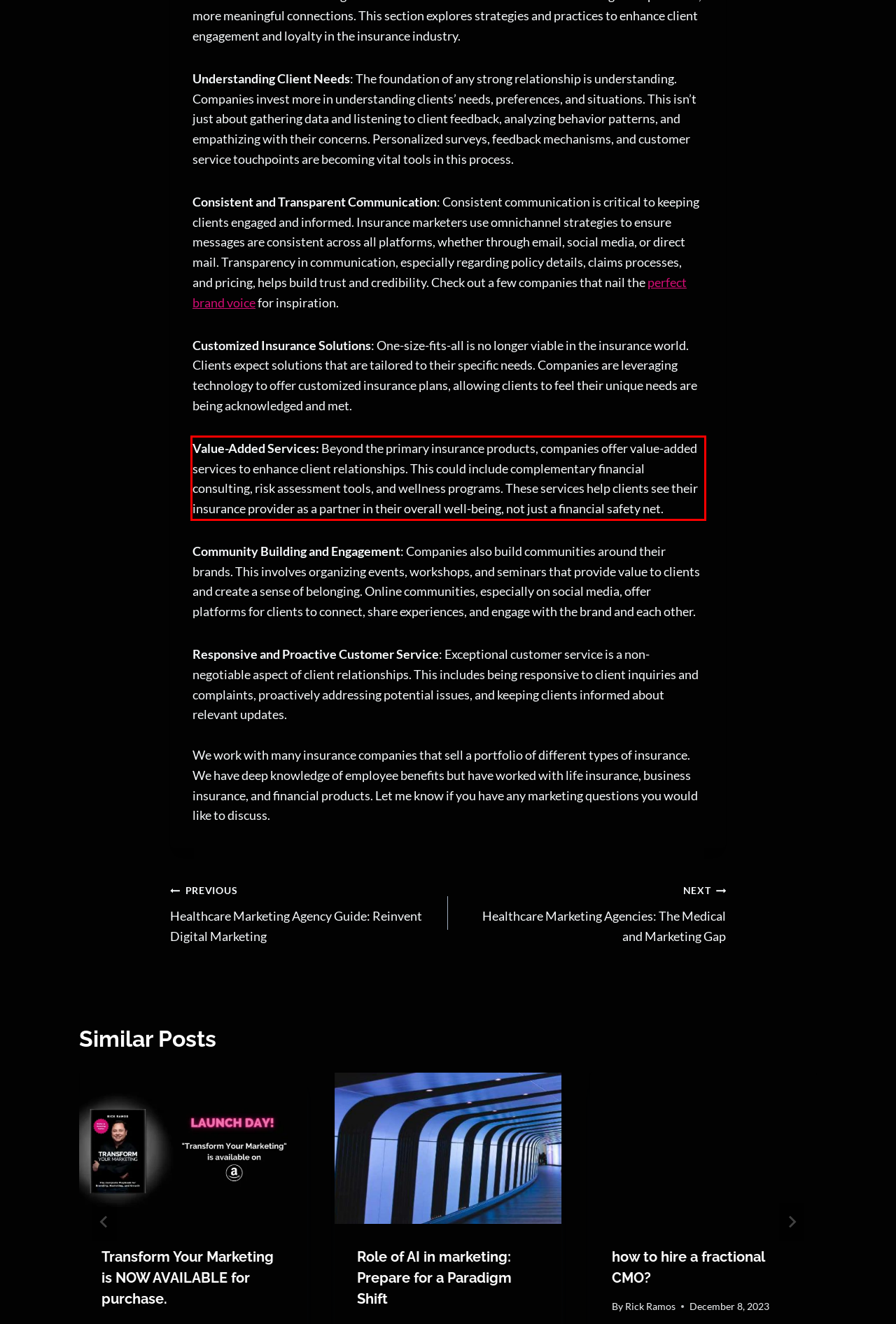Please analyze the screenshot of a webpage and extract the text content within the red bounding box using OCR.

Value-Added Services: Beyond the primary insurance products, companies offer value-added services to enhance client relationships. This could include complementary financial consulting, risk assessment tools, and wellness programs. These services help clients see their insurance provider as a partner in their overall well-being, not just a financial safety net.